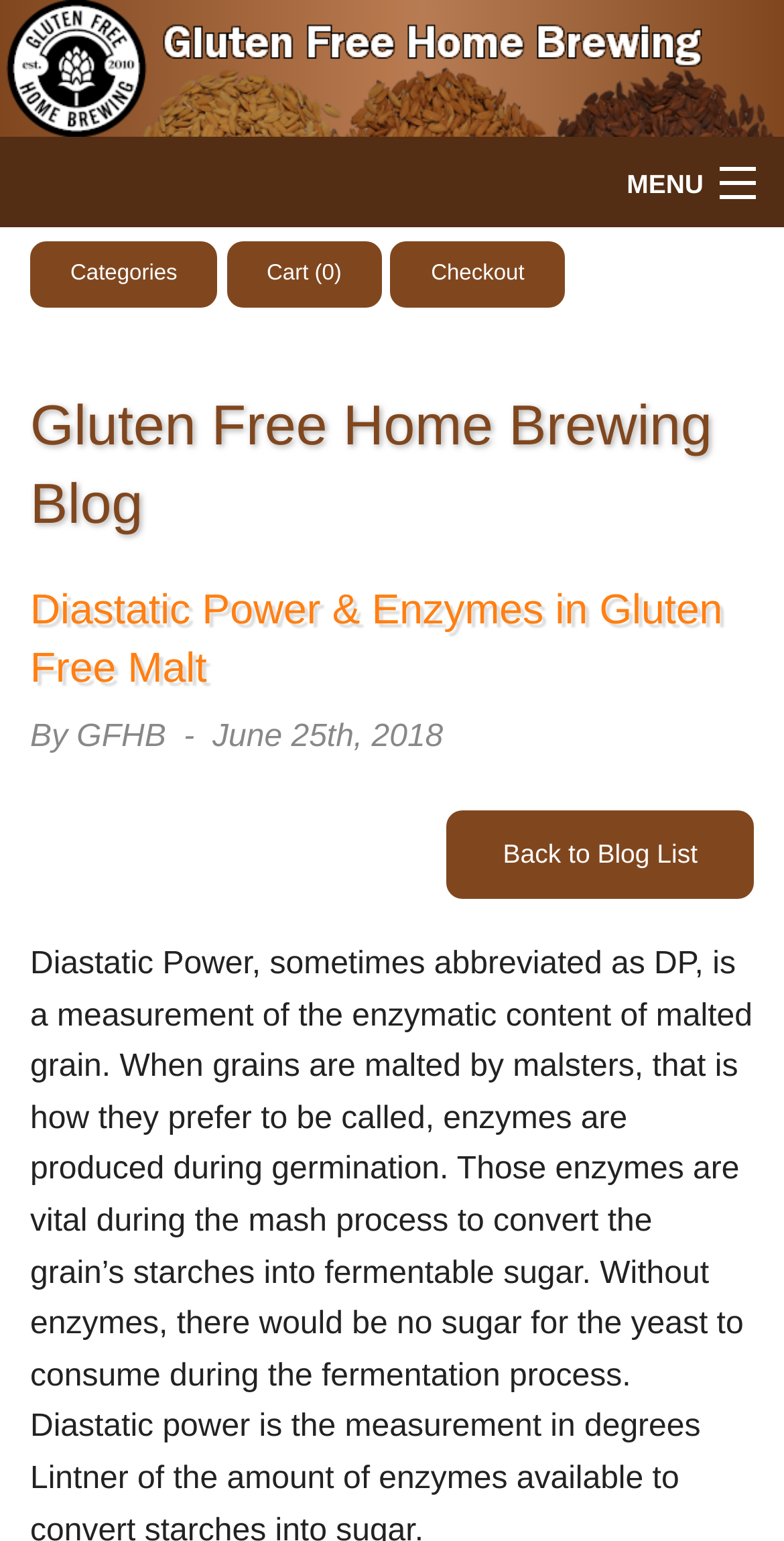Can you find and generate the webpage's heading?

Gluten Free Home Brewing Blog